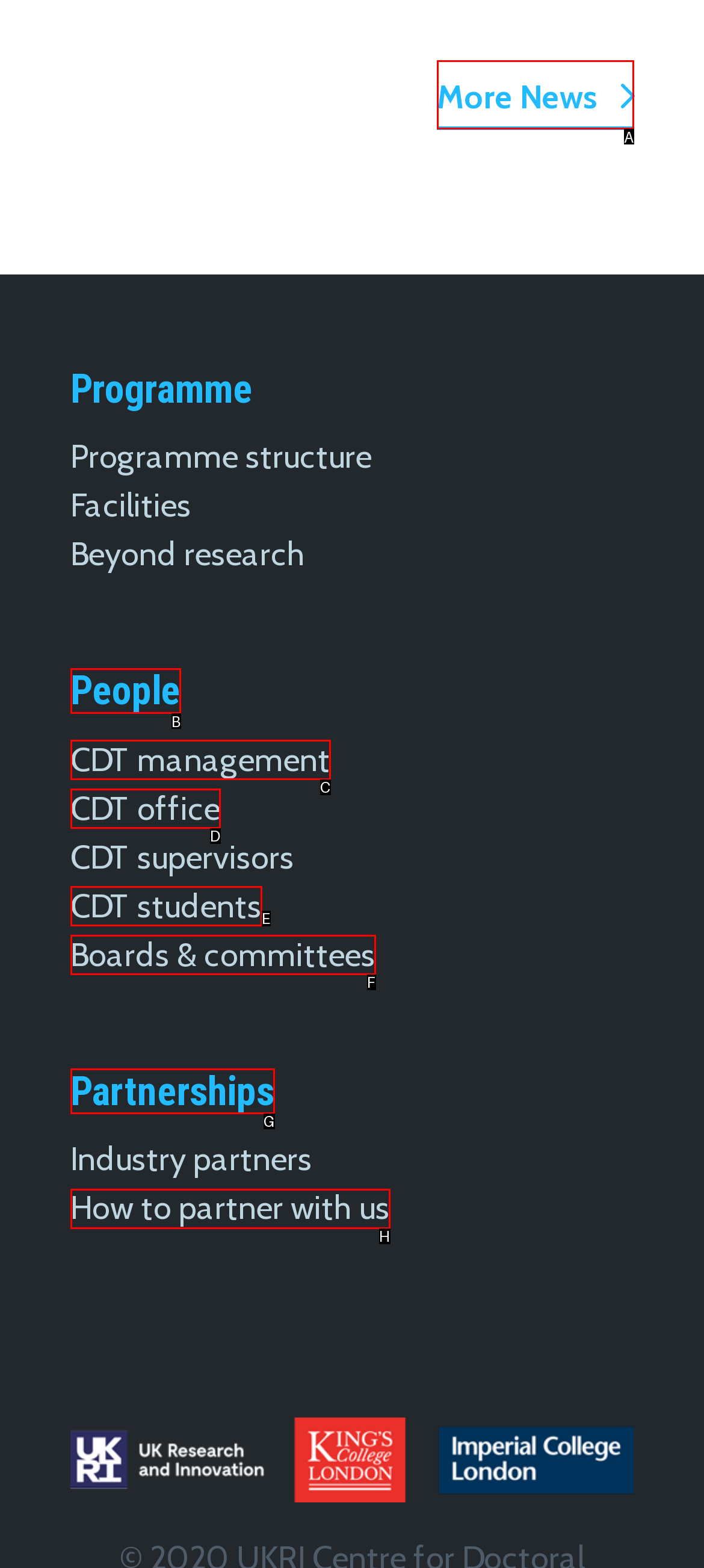Given the description: Boards & committees, determine the corresponding lettered UI element.
Answer with the letter of the selected option.

F